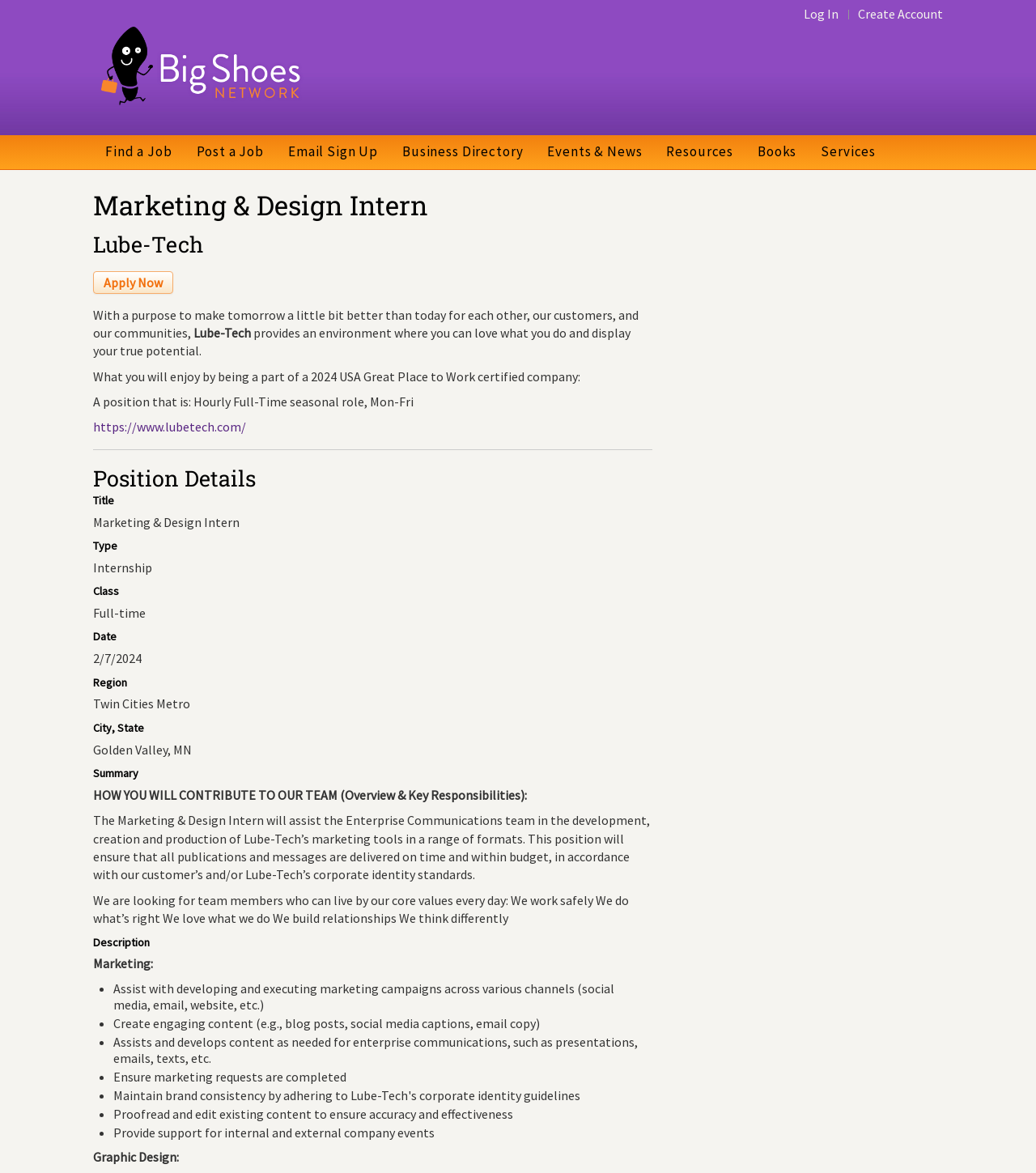What is the type of the internship?
From the details in the image, answer the question comprehensively.

I found the type of the internship by looking at the 'Type' section in the 'Position Details' section, which has a static text element with the value 'Internship'.